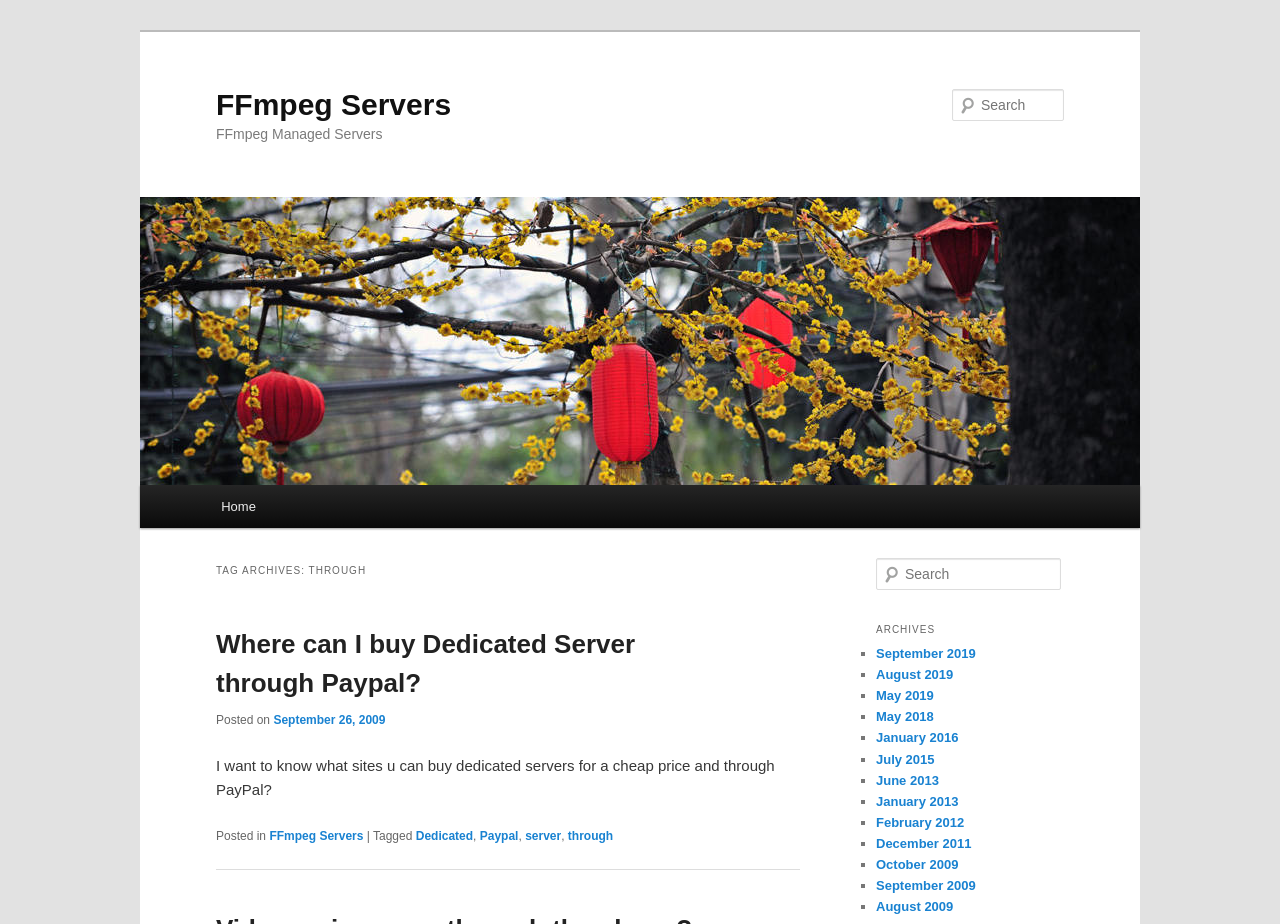Based on the element description parent_node: Search name="s" placeholder="Search", identify the bounding box coordinates for the UI element. The coordinates should be in the format (top-left x, top-left y, bottom-right x, bottom-right y) and within the 0 to 1 range.

[0.684, 0.604, 0.829, 0.639]